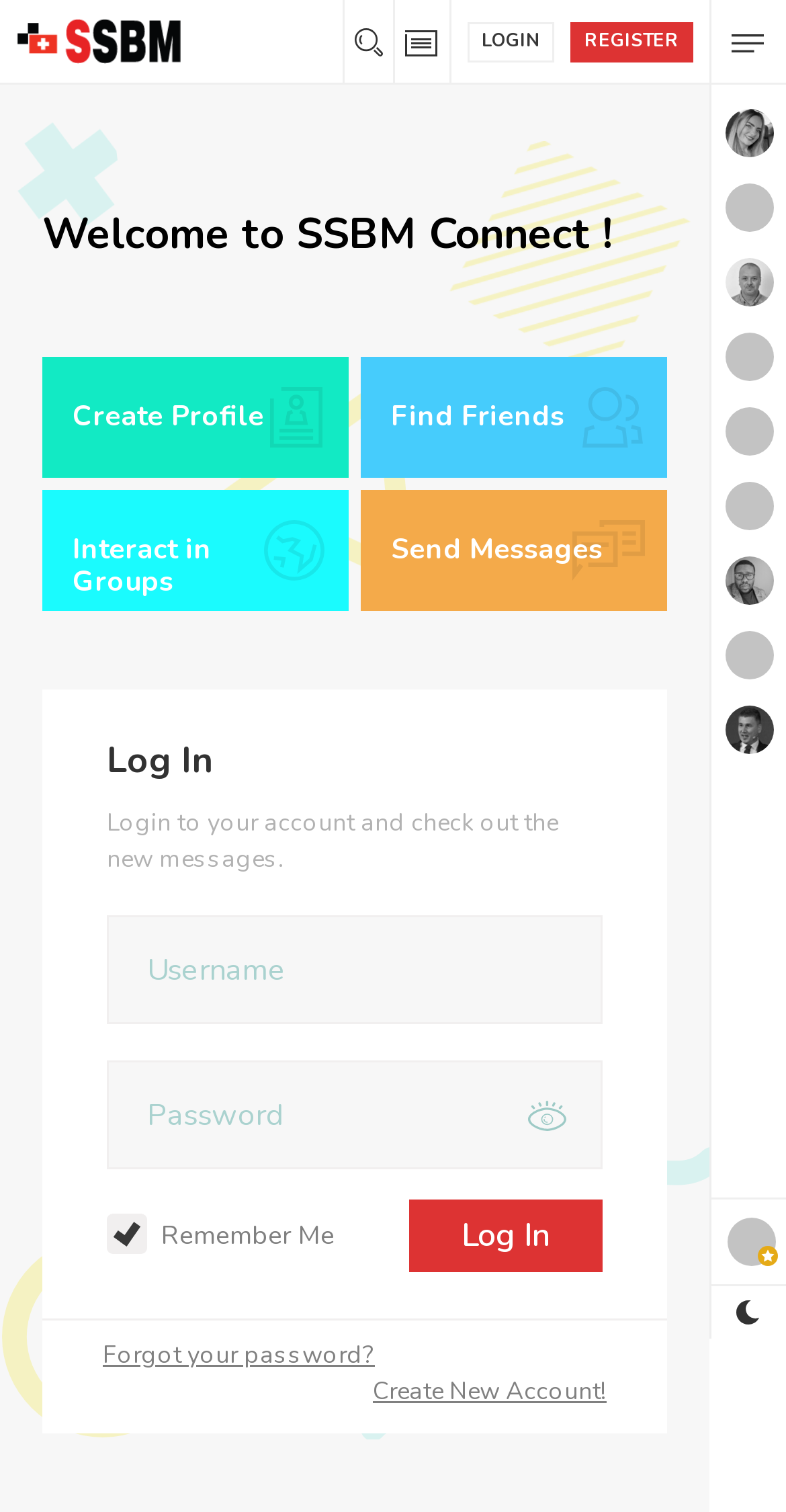Locate the bounding box coordinates of the clickable area to execute the instruction: "Enter login credentials". Provide the coordinates as four float numbers between 0 and 1, represented as [left, top, right, bottom].

[0.136, 0.605, 0.767, 0.677]